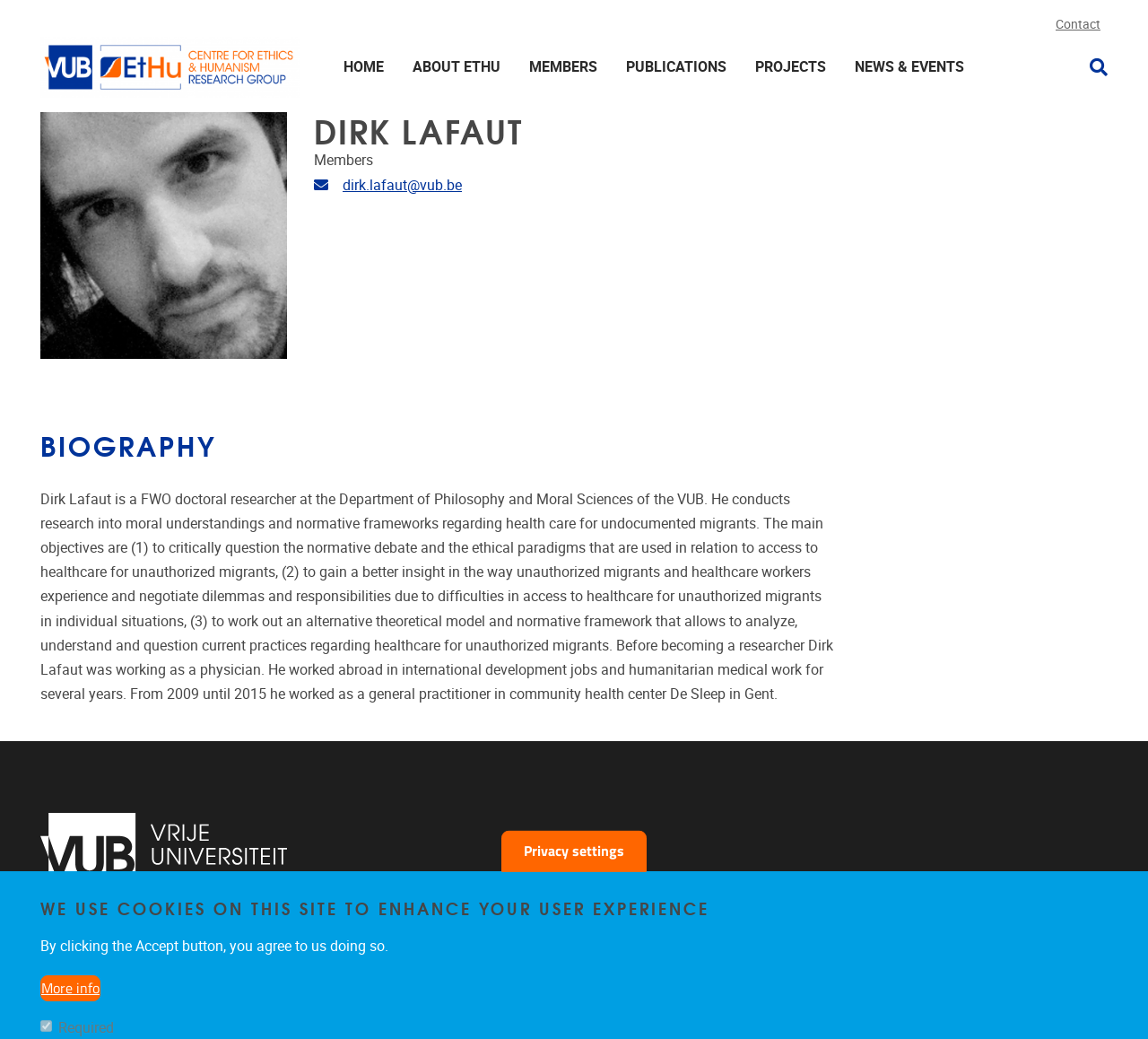Please identify the bounding box coordinates of the region to click in order to complete the given instruction: "Go to the 'HOME' page". The coordinates should be four float numbers between 0 and 1, i.e., [left, top, right, bottom].

[0.287, 0.053, 0.347, 0.076]